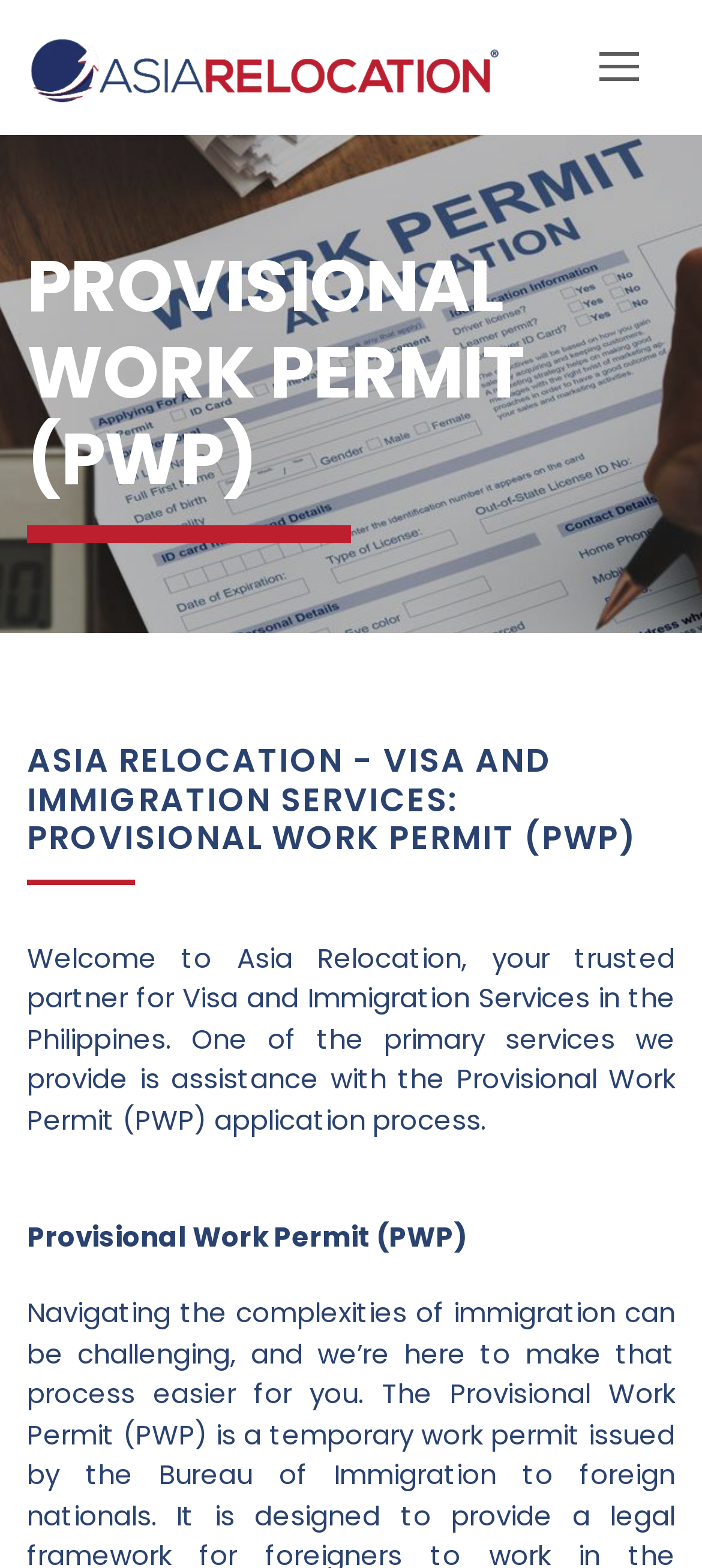Identify and provide the text content of the webpage's primary headline.

PROVISIONAL WORK PERMIT (PWP)